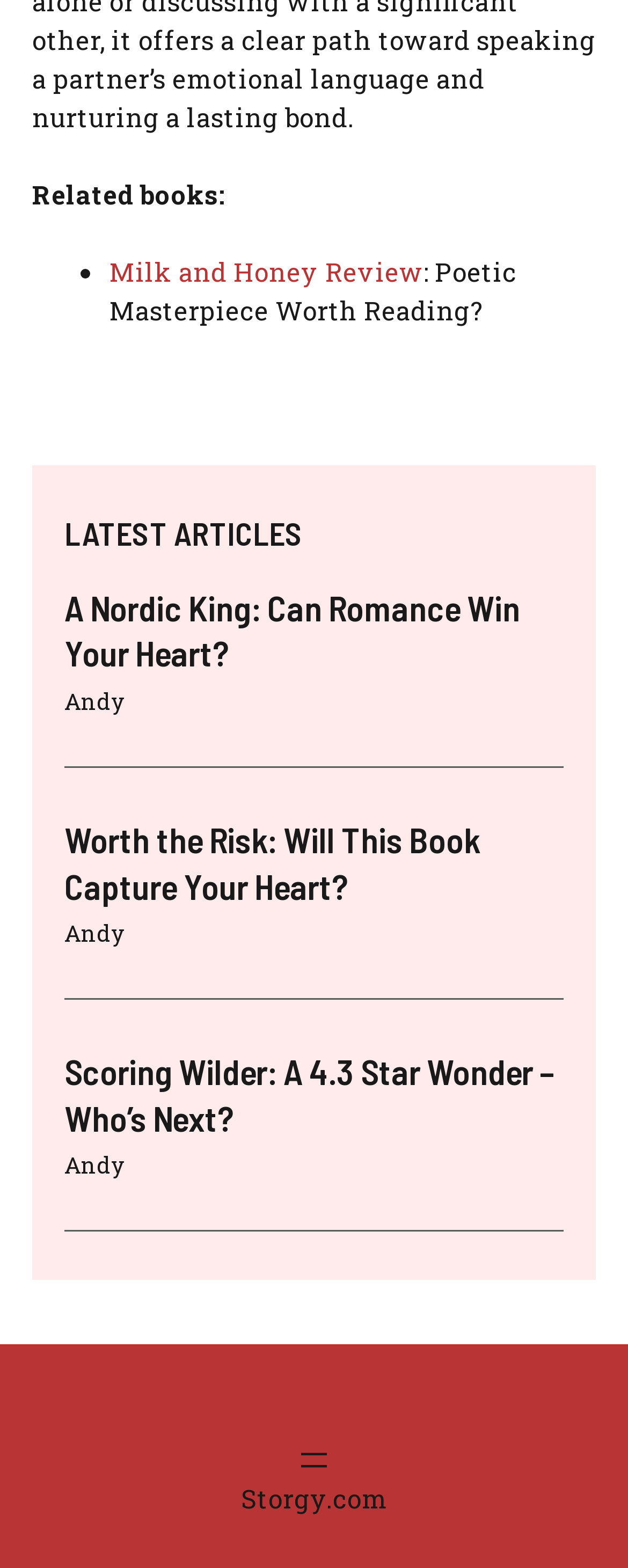Who is the author of the article 'Worth the Risk: Will This Book Capture Your Heart?'?
Please use the image to provide a one-word or short phrase answer.

Andy